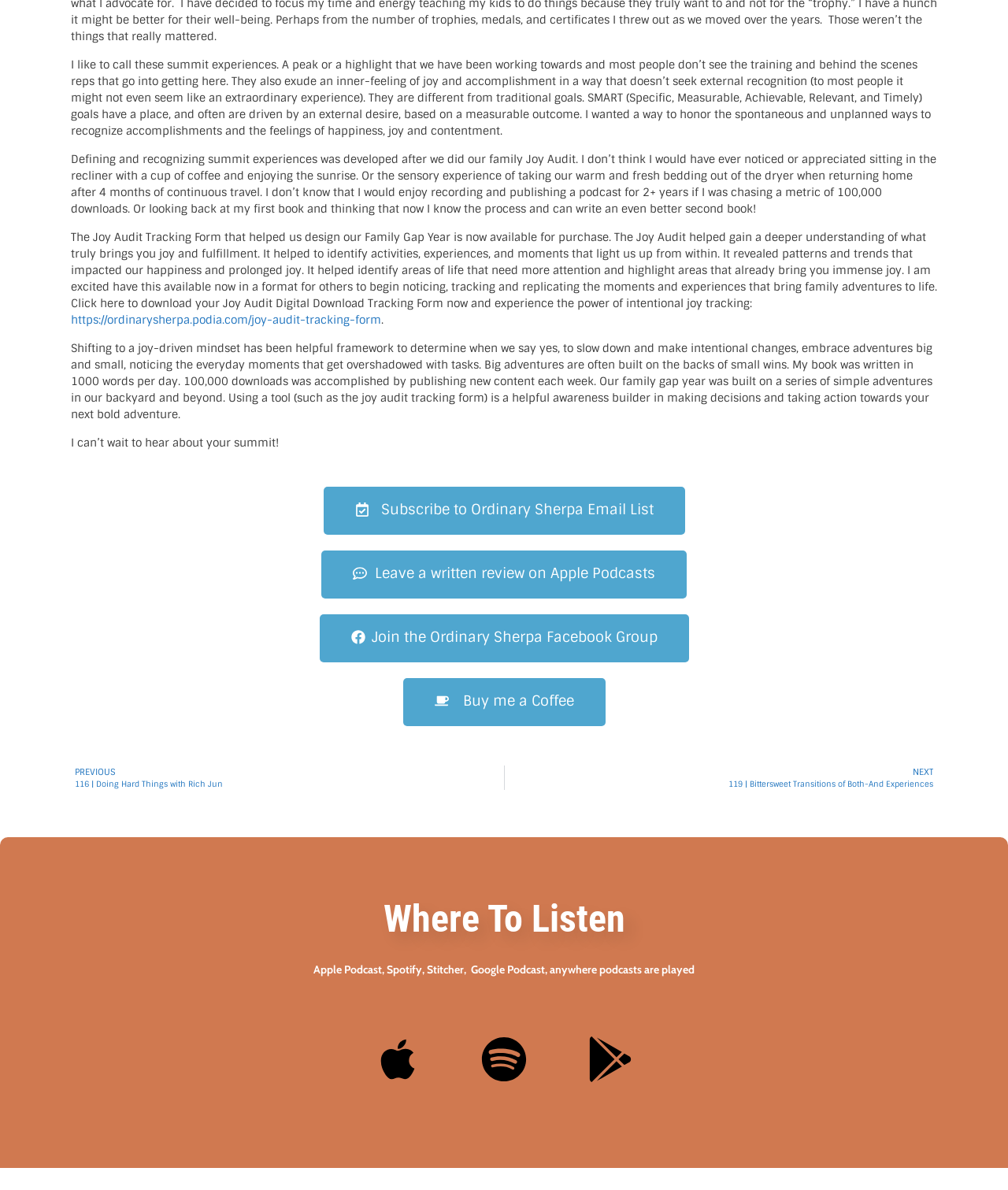Please find the bounding box for the following UI element description. Provide the coordinates in (top-left x, top-left y, bottom-right x, bottom-right y) format, with values between 0 and 1: Buy me a Coffee

[0.4, 0.57, 0.6, 0.61]